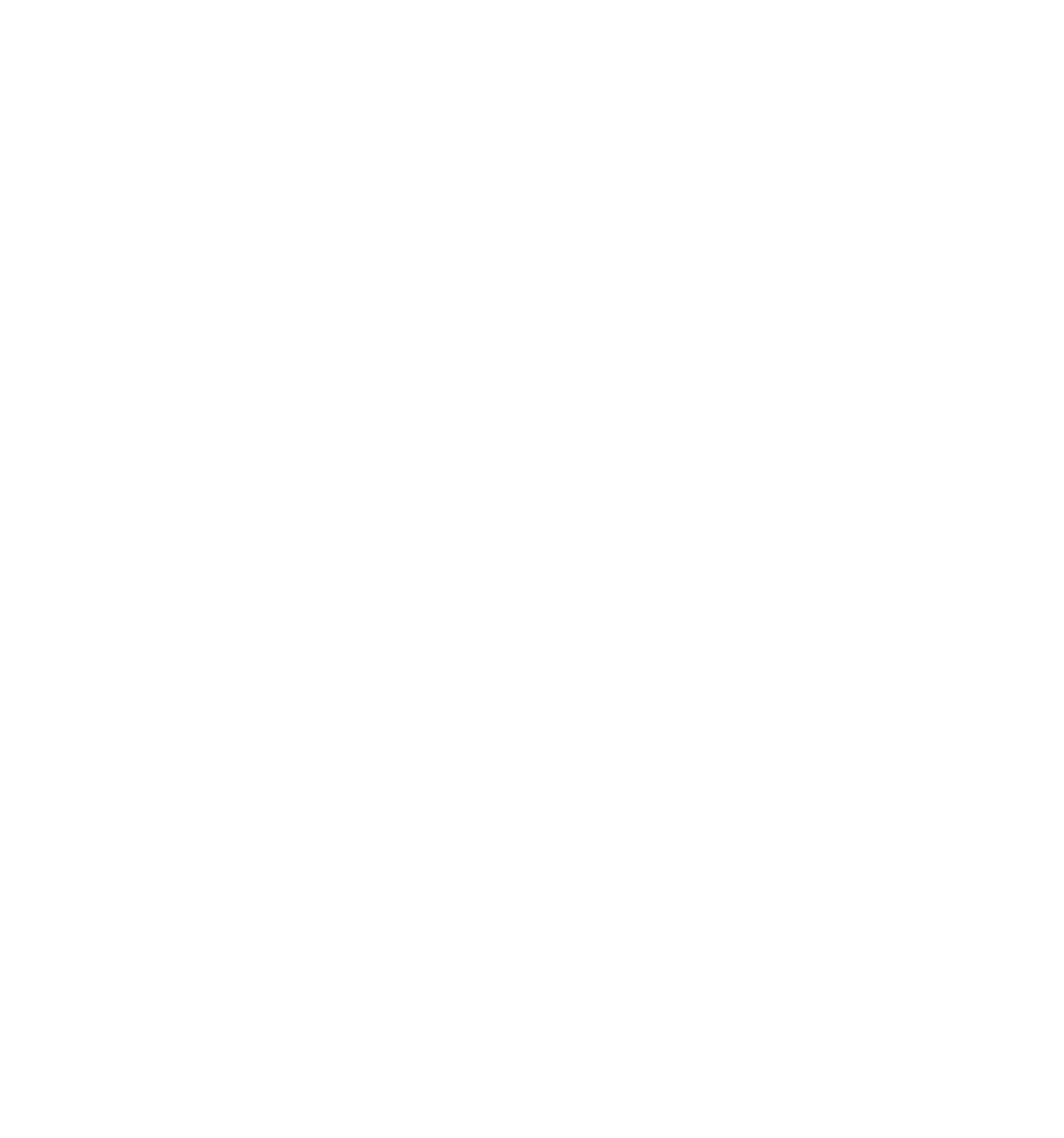Kindly determine the bounding box coordinates for the clickable area to achieve the given instruction: "Explore 'Get More Value From Your Data'".

[0.116, 0.616, 0.663, 0.647]